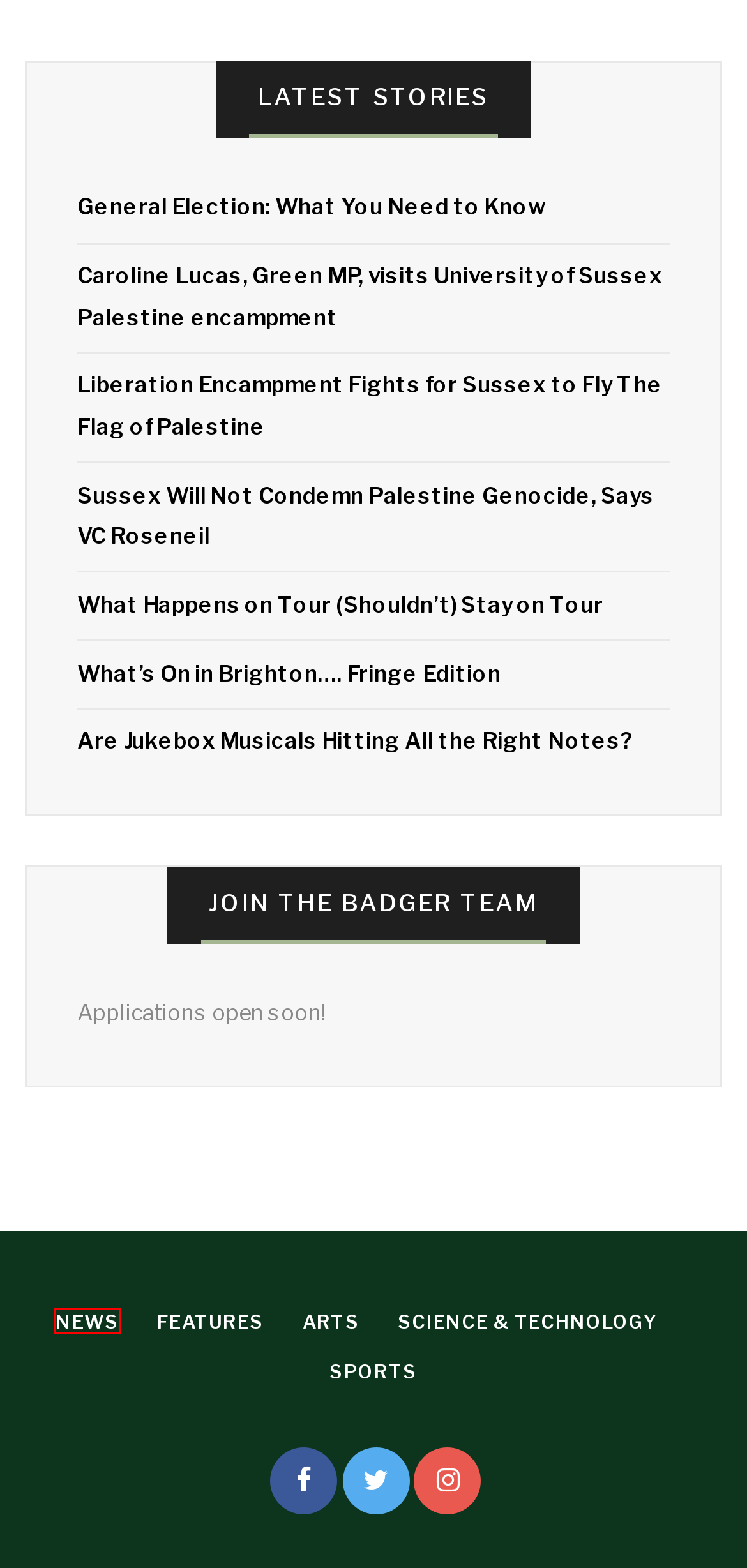Analyze the webpage screenshot with a red bounding box highlighting a UI element. Select the description that best matches the new webpage after clicking the highlighted element. Here are the options:
A. Sussex Will Not Condemn Palestine Genocide, Says VC Roseneil – The Badger
B. What Happens on Tour (Shouldn’t) Stay on Tour – The Badger
C. Features – The Badger
D. Are Jukebox Musicals Hitting All the Right Notes? – The Badger
E. News – The Badger
F. Liberation Encampment Fights for Sussex to Fly The Flag of Palestine – The Badger
G. What’s On in Brighton…. Fringe Edition – The Badger
H. Sports – The Badger

E